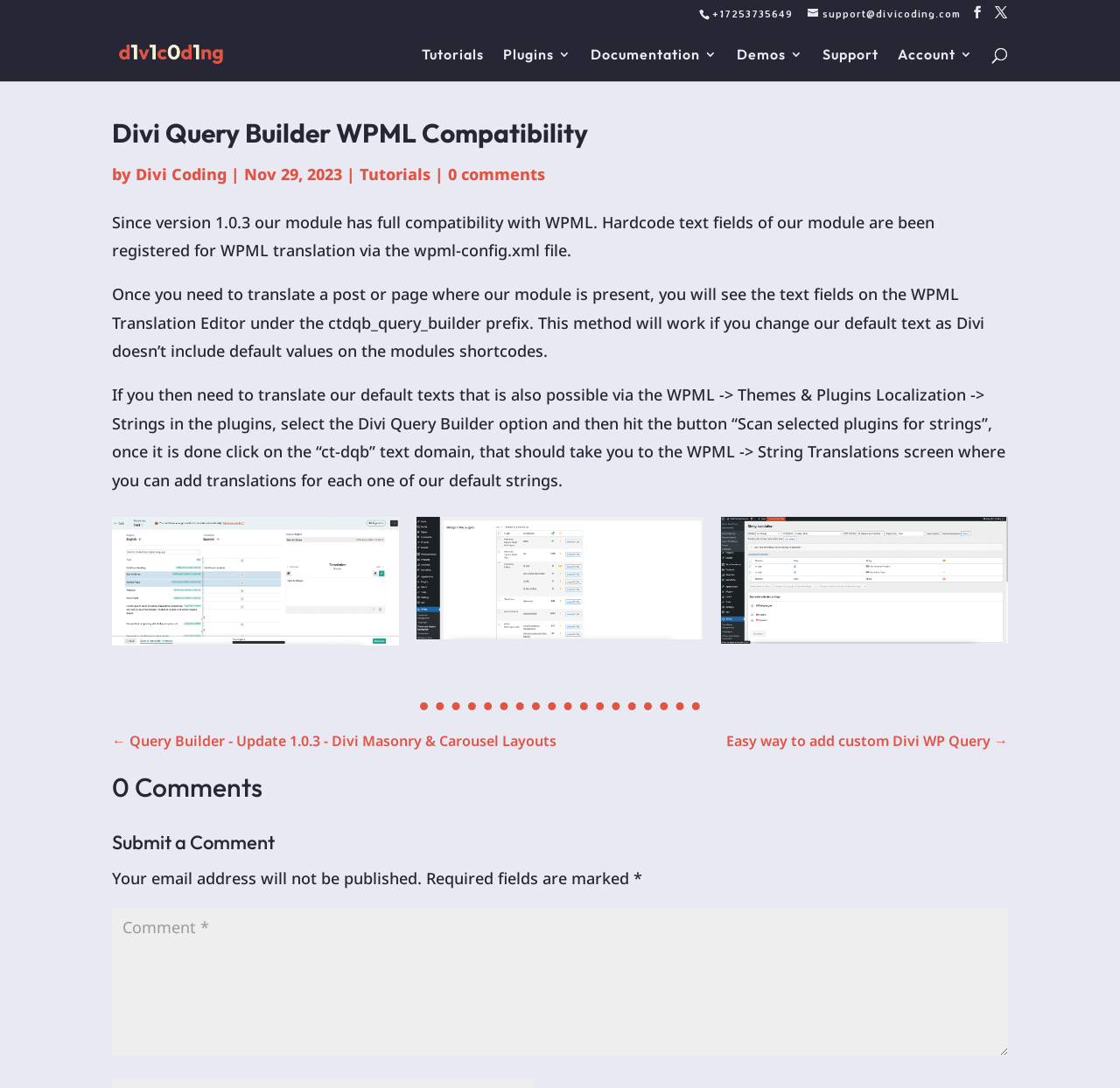Illustrate the webpage thoroughly, mentioning all important details.

The webpage is about the Divi Query Builder compatibility with WPML. At the top, there is a phone number and three social media links. Below that, there is a navigation menu with links to Tutorials, Plugins, Documentation, Demos, Support, and Account. 

On the left side, there is a search bar with a placeholder text "Search for:". 

The main content area has a heading "Divi Query Builder WPML Compatibility" followed by the author's name "Divi Coding" and the date "Nov 29, 2023". Below that, there are three links: "Tutorials", "0 comments", and a link to the previous article. 

The main article discusses the compatibility of the Divi Query Builder module with WPML, explaining how to translate text fields and default texts. The article is divided into three paragraphs, each explaining a different aspect of the compatibility. 

Below the article, there are three figures, likely screenshots or images illustrating the process. 

The webpage also has a section for comments, with a link to the previous article and a link to the next article. The comment section has a heading "0 Comments" and a form to submit a comment, with fields for name, email, and comment. The form also has a note stating that the email address will not be published and marks required fields with an asterisk.